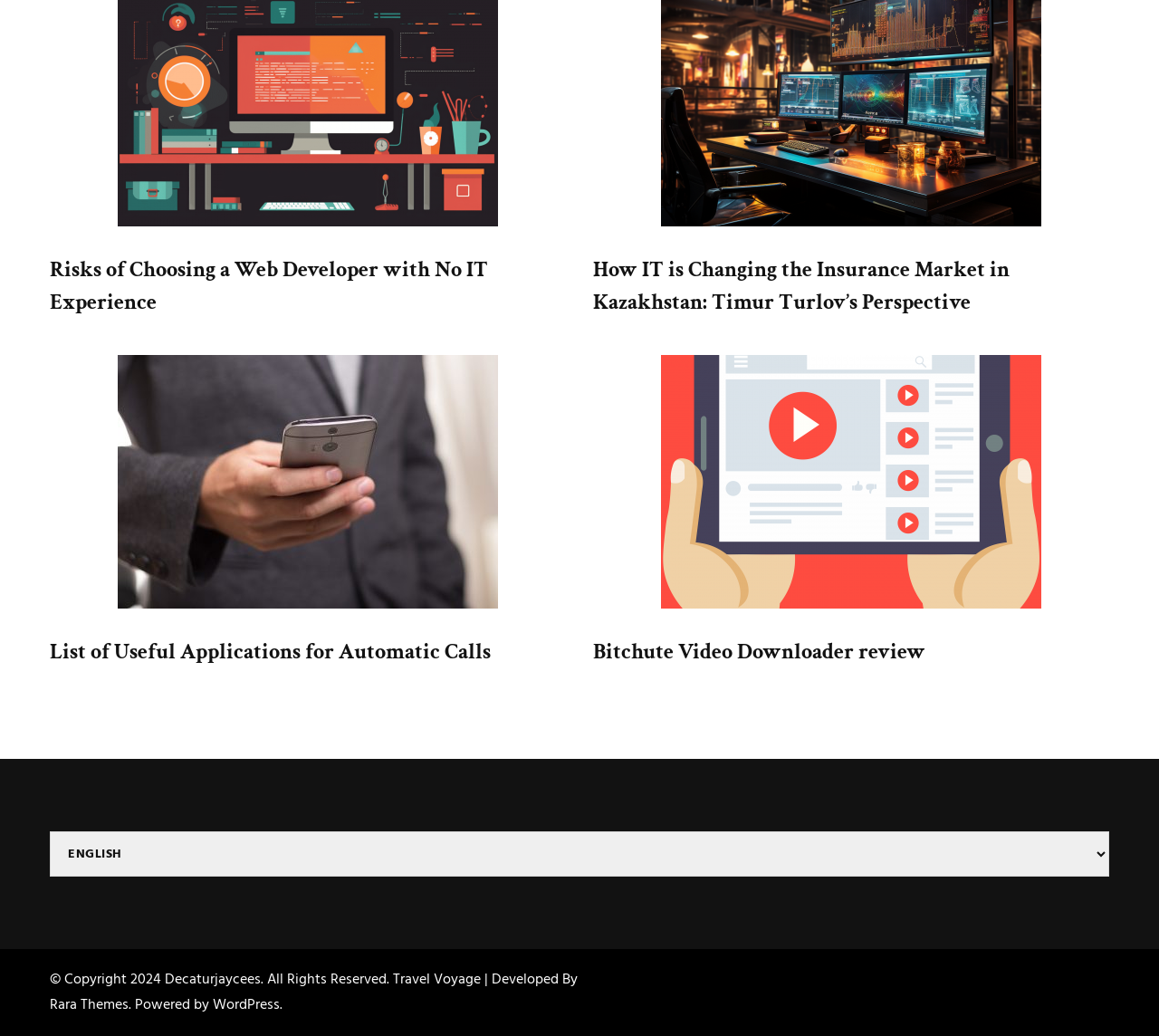Please identify the bounding box coordinates of the clickable element to fulfill the following instruction: "Visit Decaturjaycees". The coordinates should be four float numbers between 0 and 1, i.e., [left, top, right, bottom].

[0.142, 0.935, 0.225, 0.957]